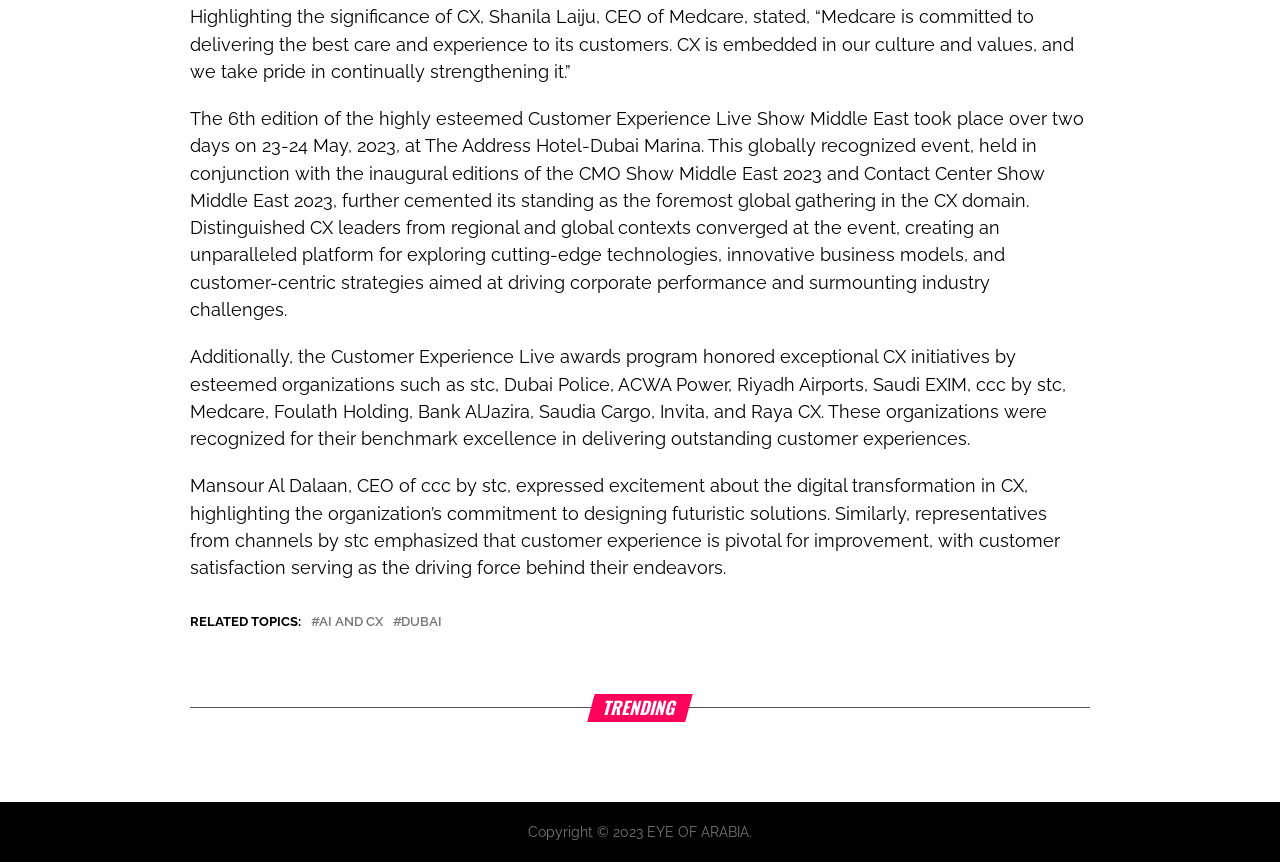Who owns the copyright of the webpage?
Your answer should be a single word or phrase derived from the screenshot.

EYE OF ARABIA